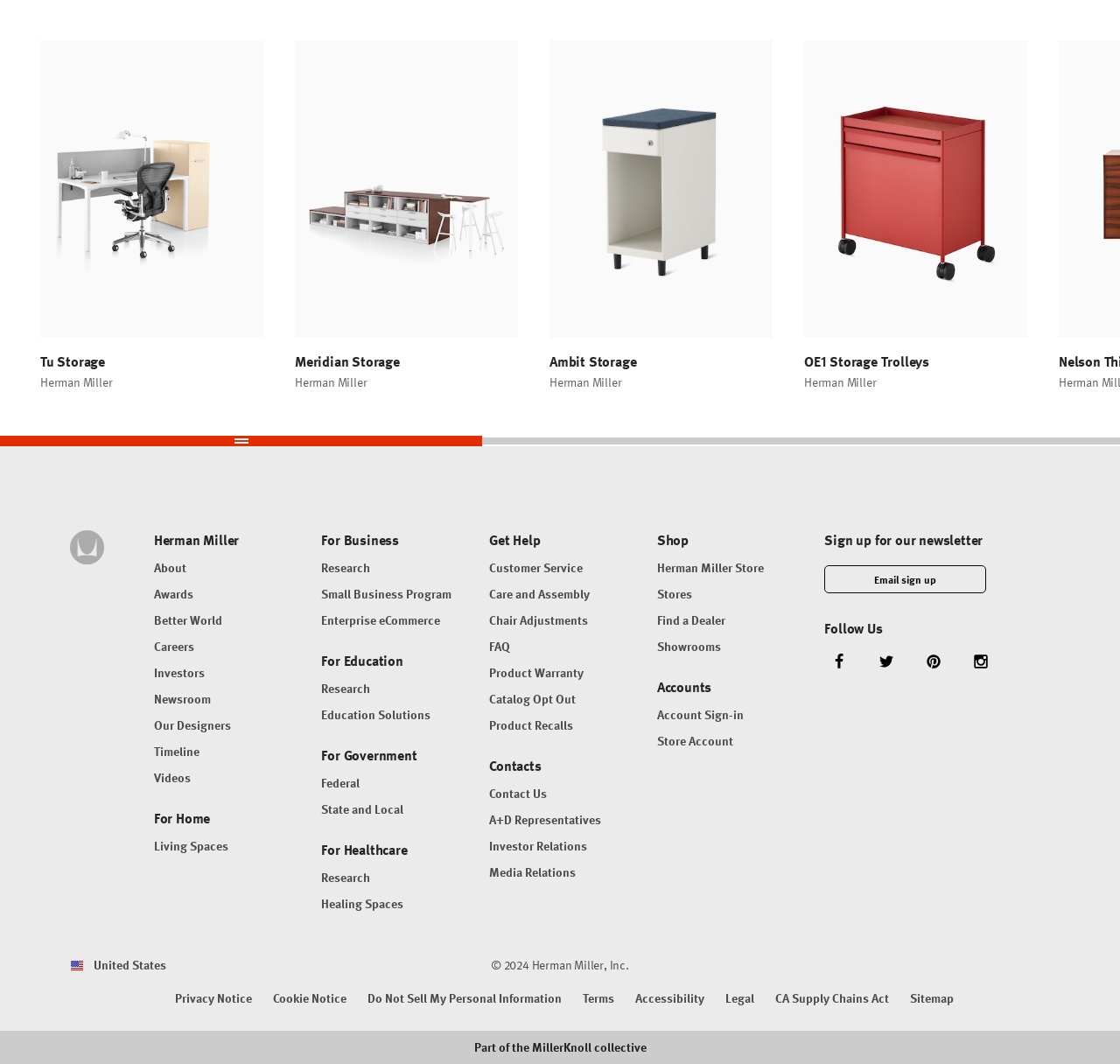What is the purpose of the 'Sign up for our newsletter' link?
Utilize the image to construct a detailed and well-explained answer.

The 'Sign up for our newsletter' link is located at the bottom of the webpage, and its purpose is to allow users to subscribe to Herman Miller's newsletter, likely to receive updates, promotions, and news about the company and its products.